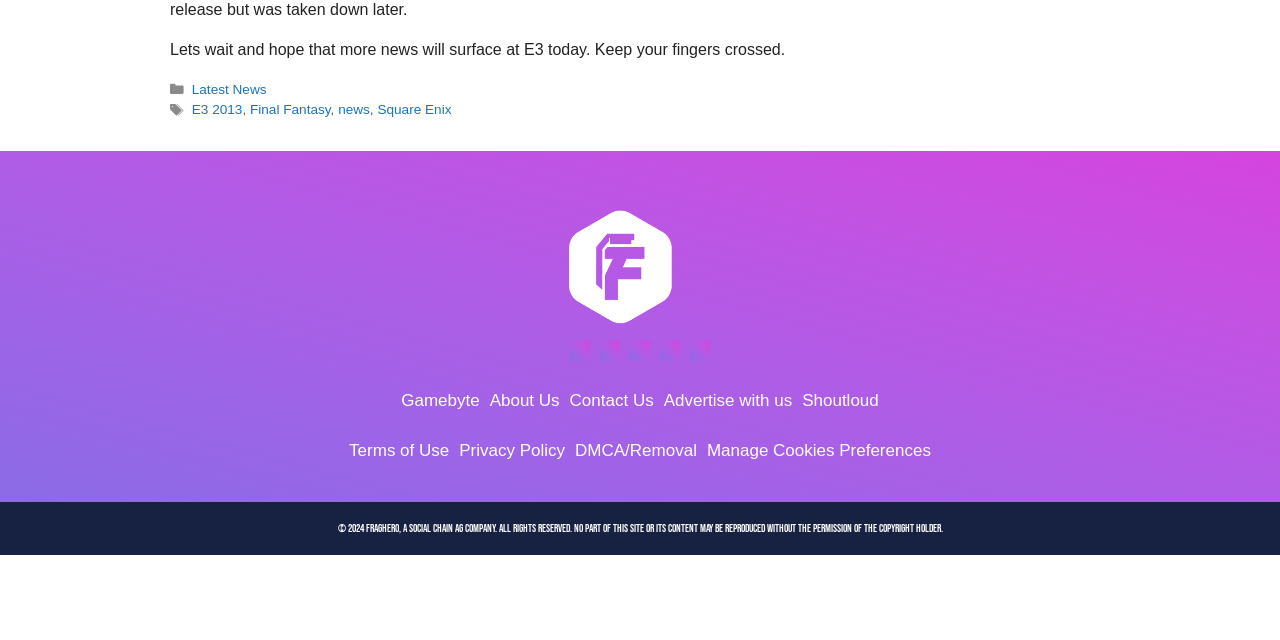Identify the bounding box of the UI element described as follows: "2015-06-192015-06-19". Provide the coordinates as four float numbers in the range of 0 to 1 [left, top, right, bottom].

None